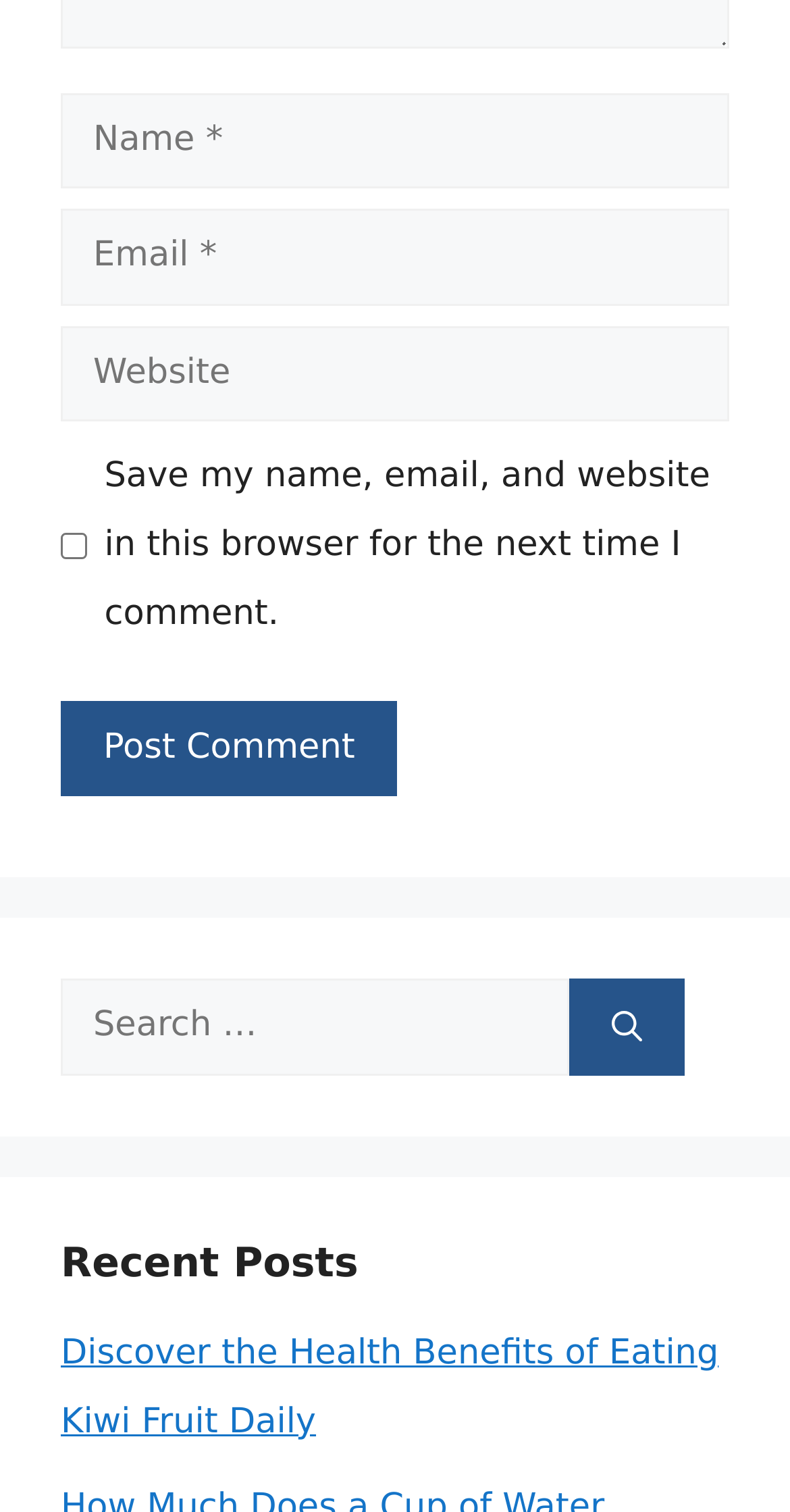Can you give a comprehensive explanation to the question given the content of the image?
What is the position of the search box?

The search box is located at the bottom of the webpage, and its bounding box coordinates [0.077, 0.648, 0.721, 0.711] suggest that it is positioned on the left side of the webpage.